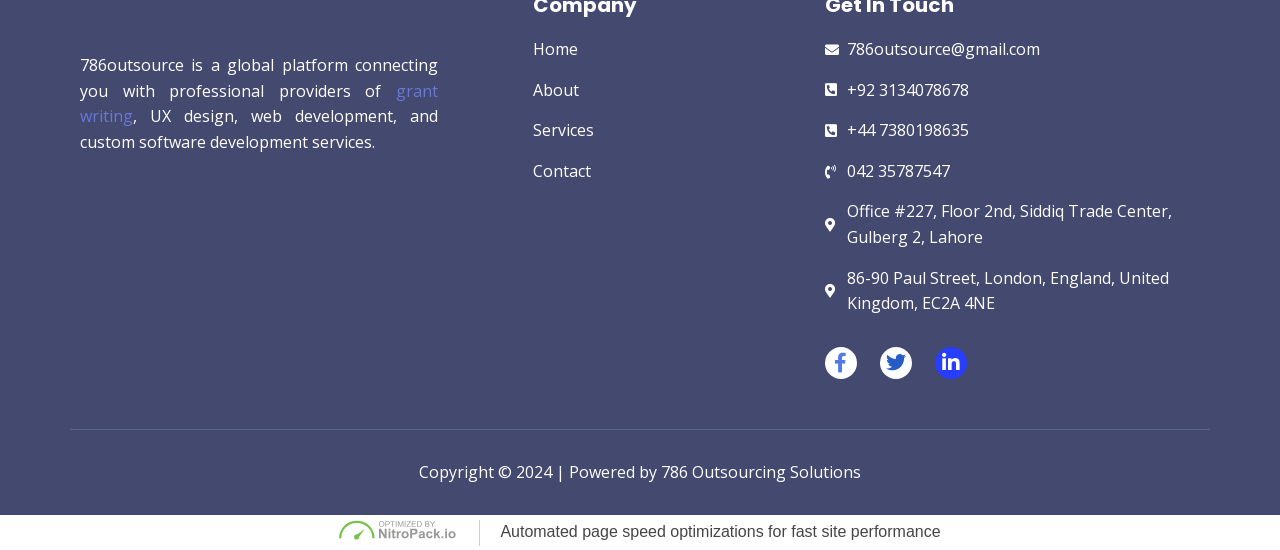Determine the bounding box coordinates of the section I need to click to execute the following instruction: "Click on the 'Services' link". Provide the coordinates as four float numbers between 0 and 1, i.e., [left, top, right, bottom].

[0.416, 0.215, 0.629, 0.262]